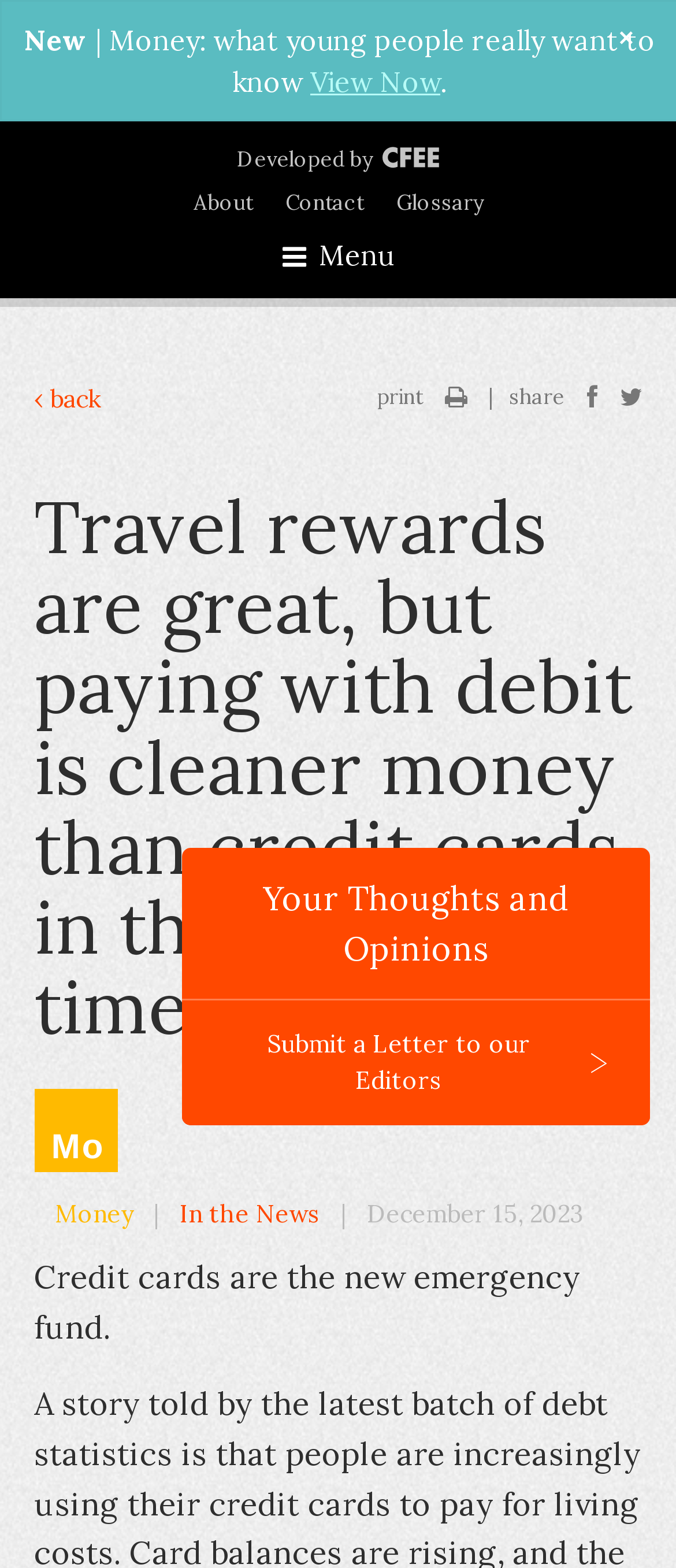Could you highlight the region that needs to be clicked to execute the instruction: "Submit a letter to the editors"?

[0.269, 0.637, 0.962, 0.718]